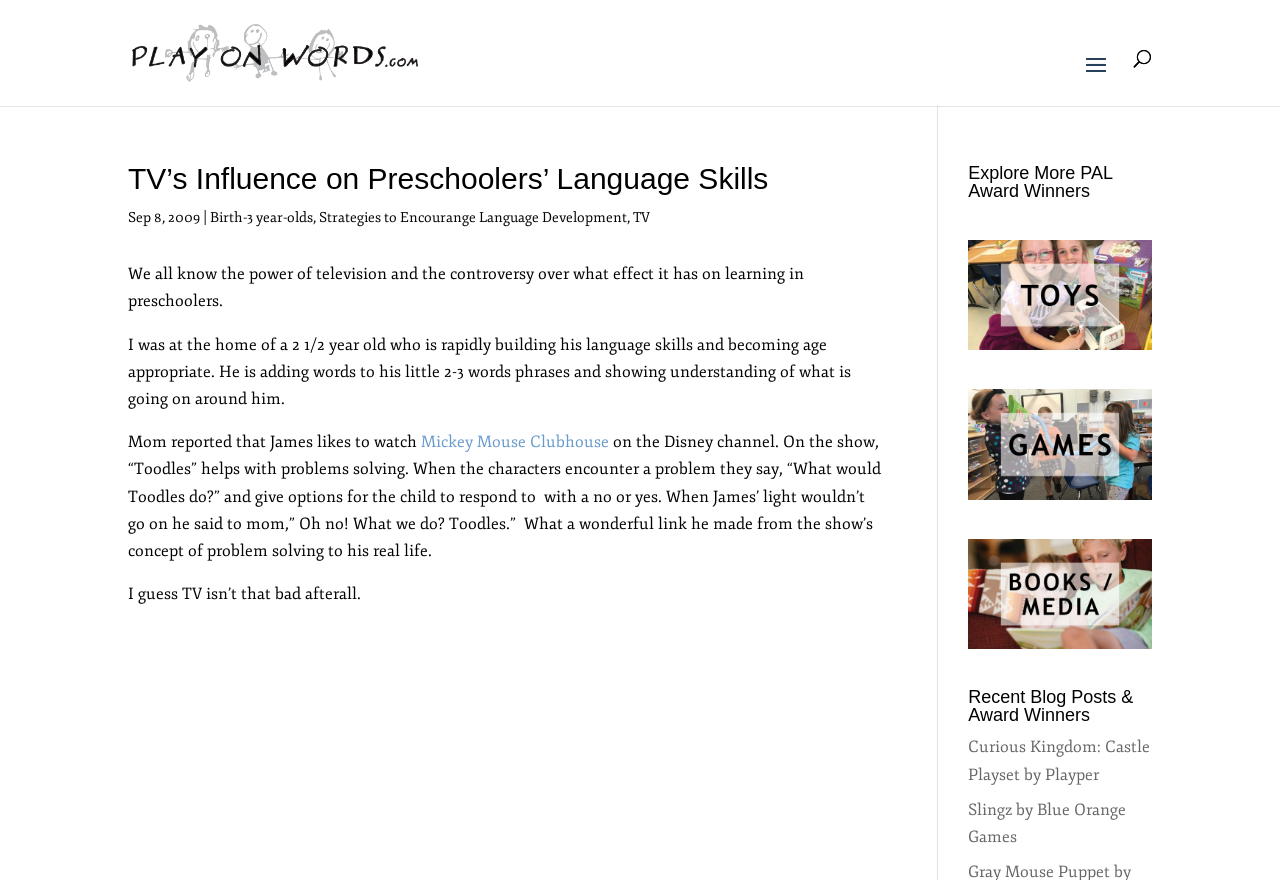Please identify the bounding box coordinates of where to click in order to follow the instruction: "Click on the 'Play on Words' link".

[0.103, 0.049, 0.329, 0.068]